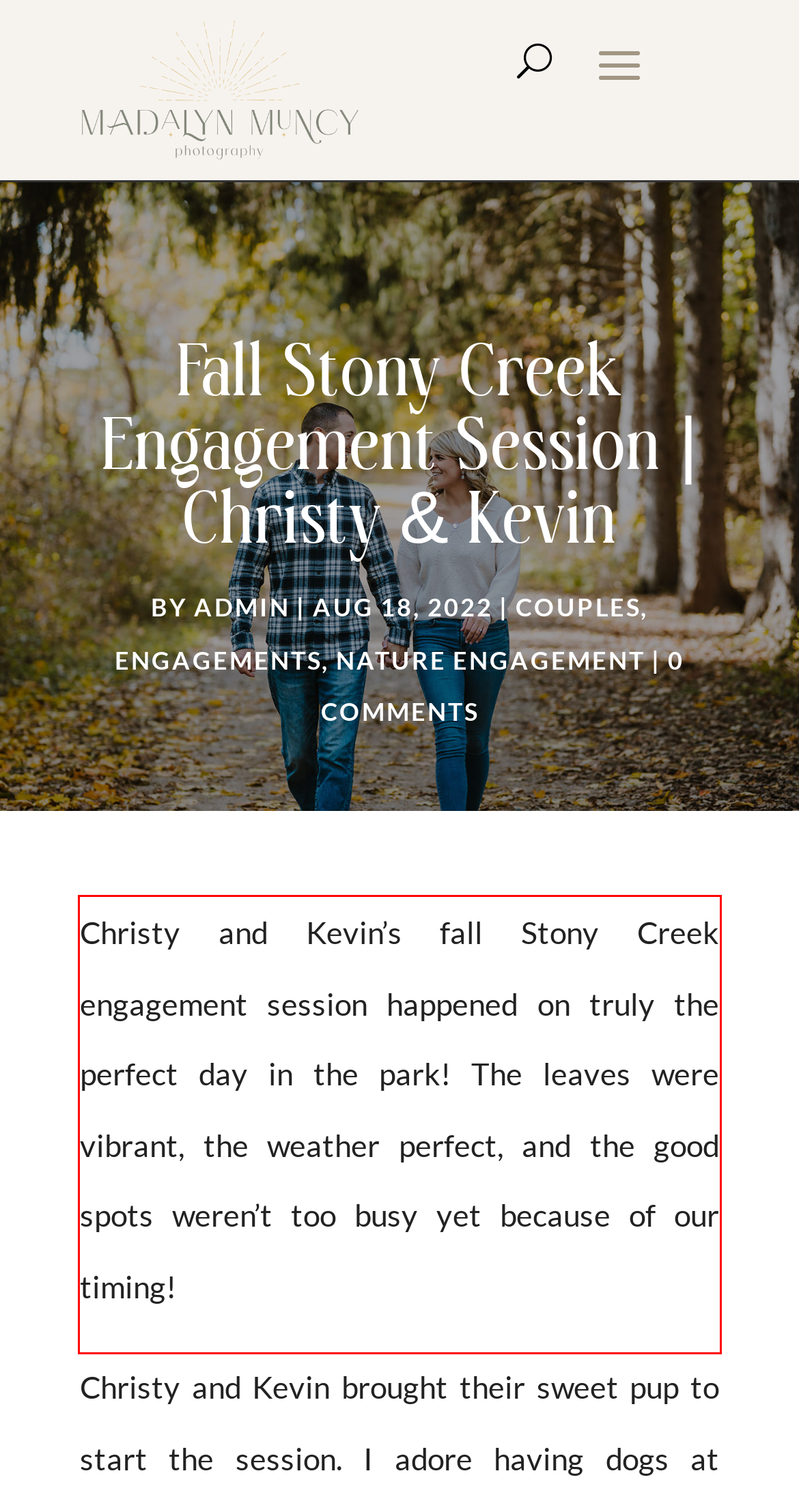Using the provided screenshot of a webpage, recognize and generate the text found within the red rectangle bounding box.

Christy and Kevin’s fall Stony Creek engagement session happened on truly the perfect day in the park! The leaves were vibrant, the weather perfect, and the good spots weren’t too busy yet because of our timing!